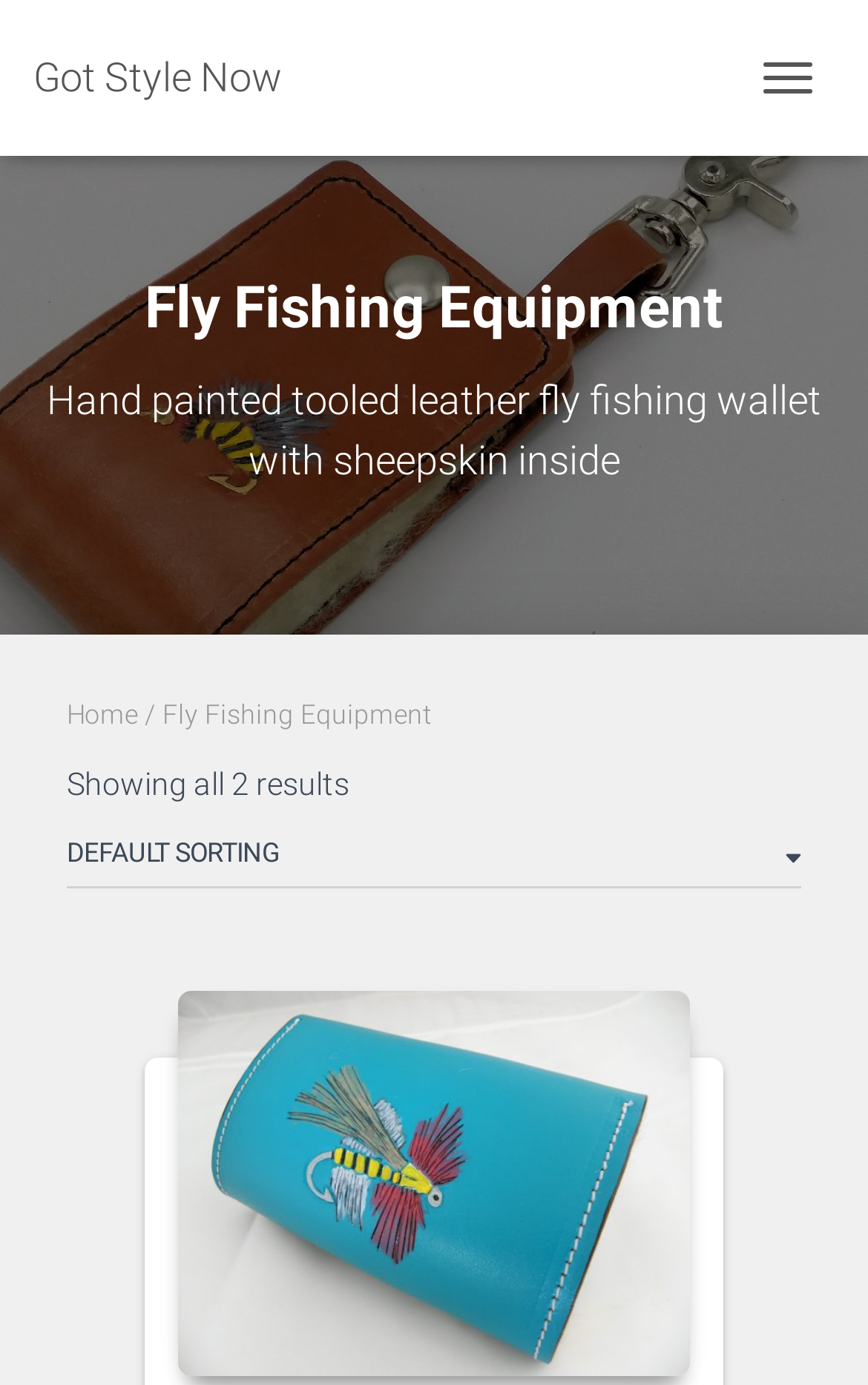Extract the main title from the webpage and generate its text.

Fly Fishing Equipment